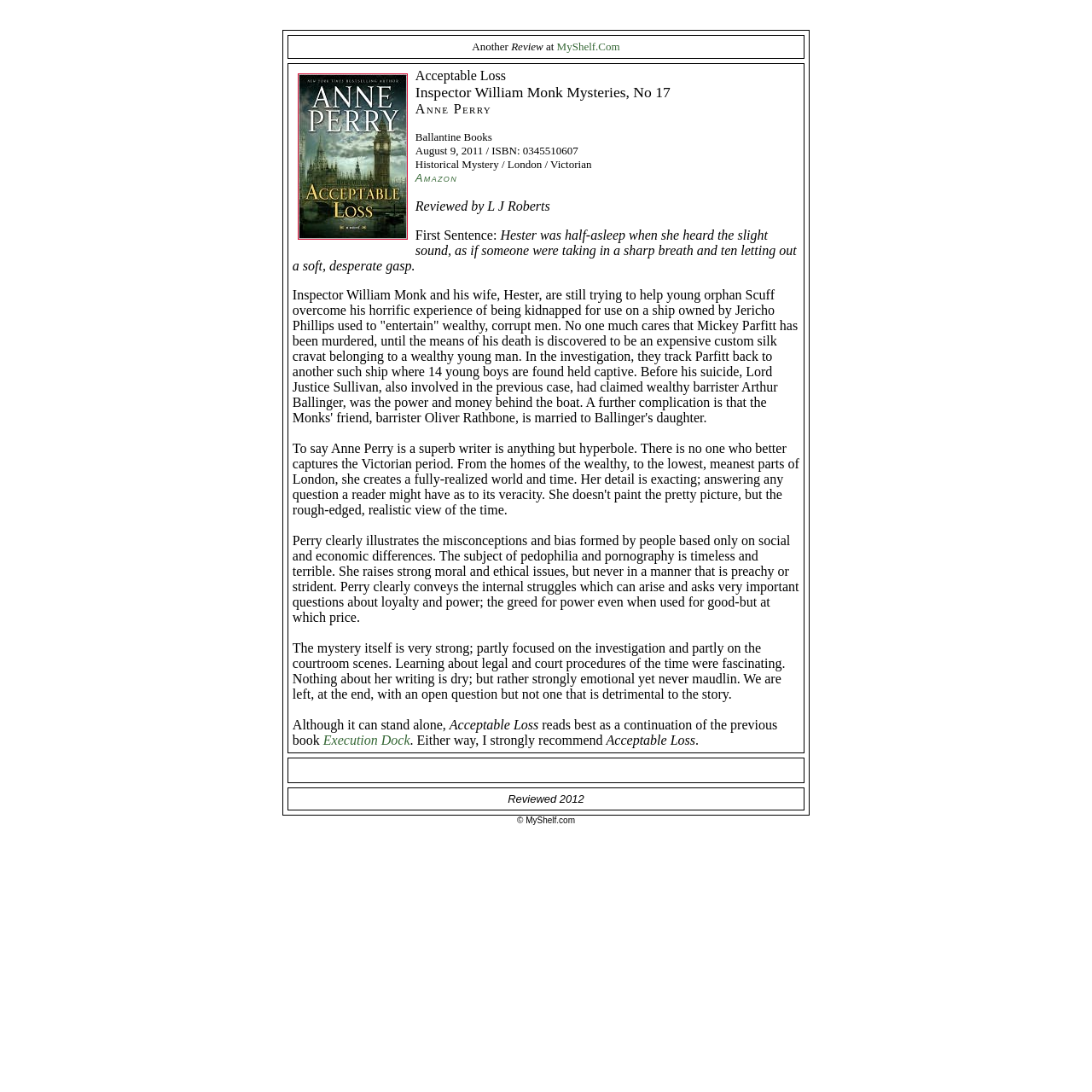What is the genre of the book?
Please interpret the details in the image and answer the question thoroughly.

The genre of the book can be found in the text 'Historical Mystery / London / Victorian' which is located in the StaticText element with bounding box coordinates [0.38, 0.145, 0.542, 0.156].